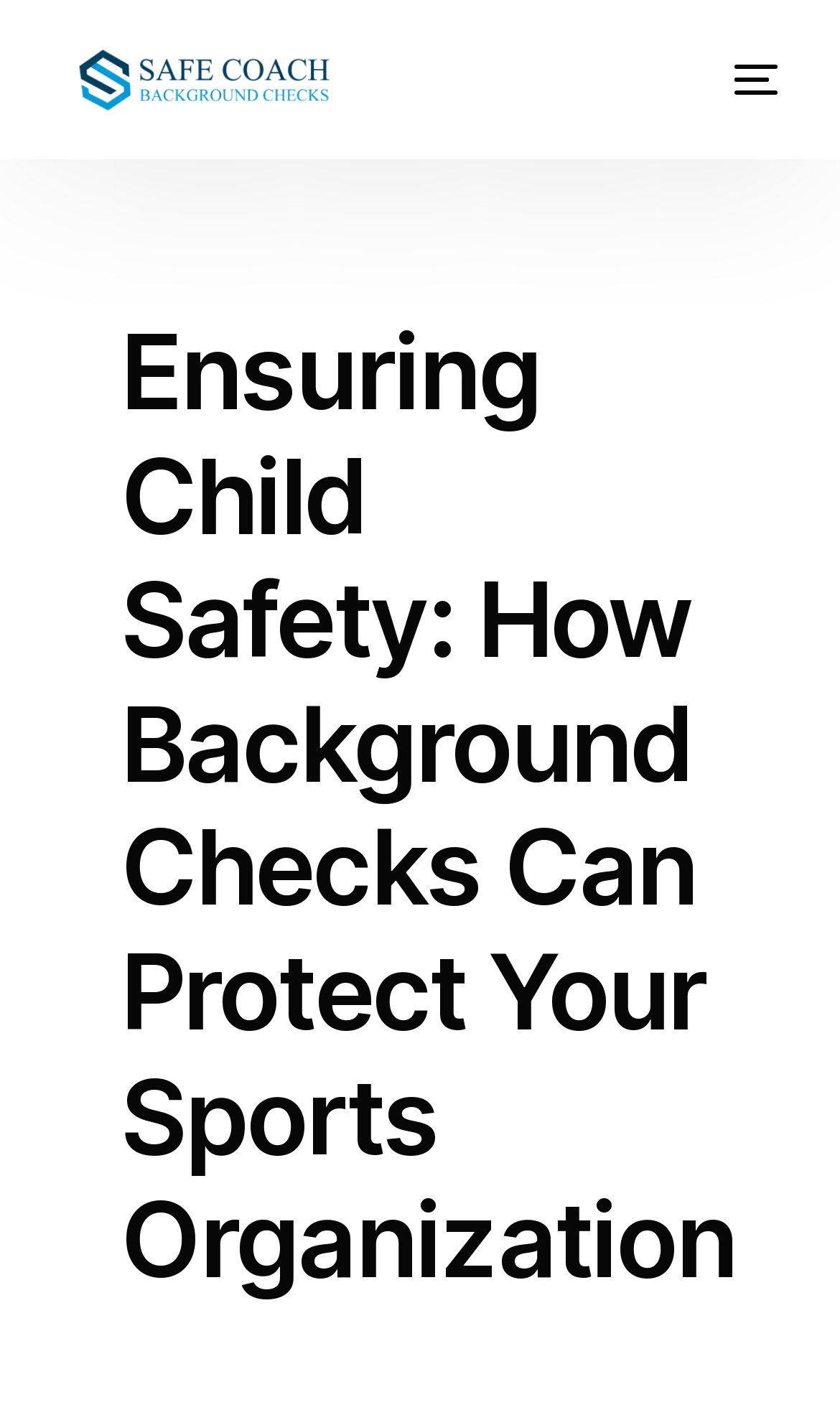What is the name of the organization?
Using the information presented in the image, please offer a detailed response to the question.

I determined the answer by looking at the link and image elements with the text 'SafeCoach Background Checks' which suggests that it is the name of the organization.